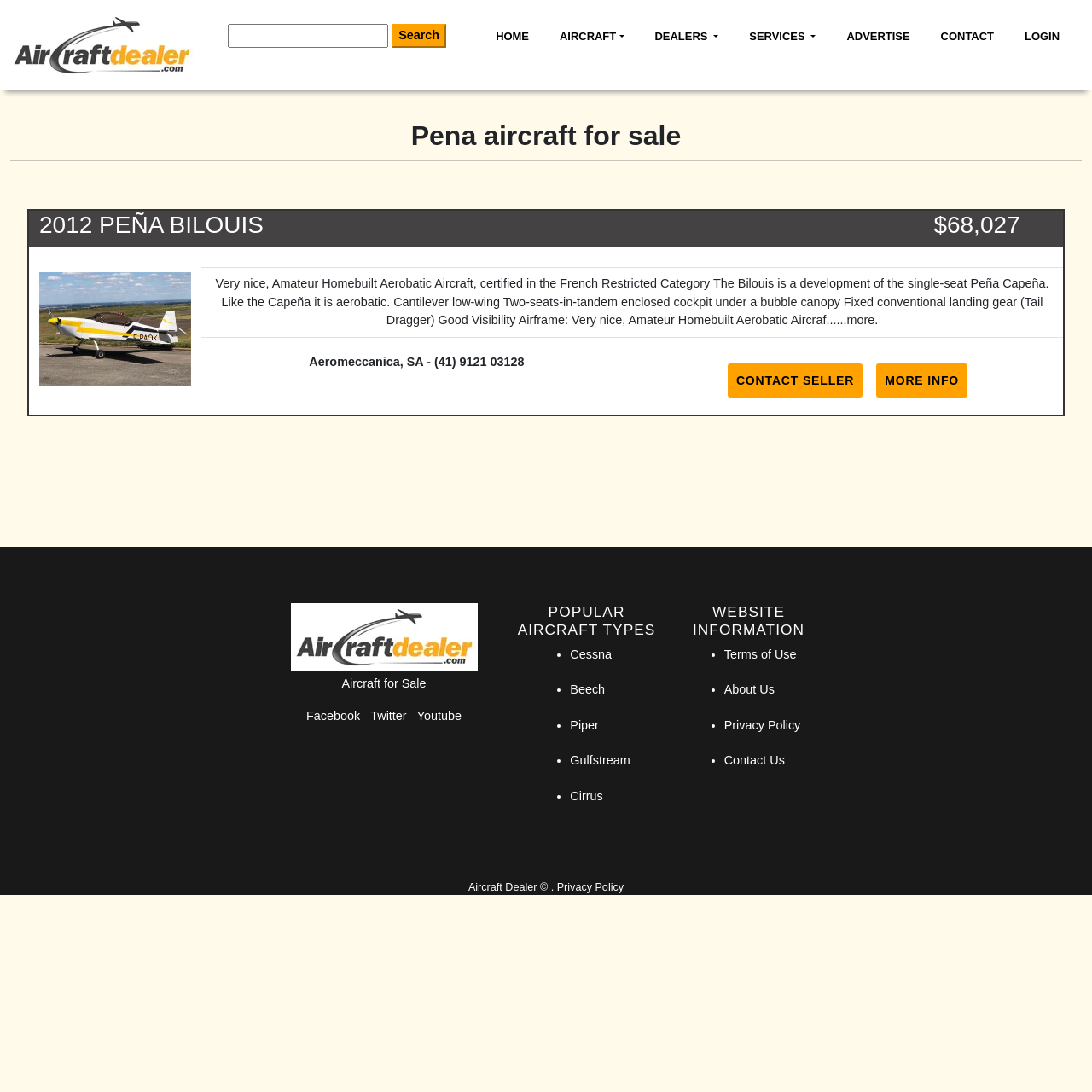Please locate the UI element described by "alt="AircaftDealer.com - Aircraft for sale"" and provide its bounding box coordinates.

[0.266, 0.576, 0.437, 0.589]